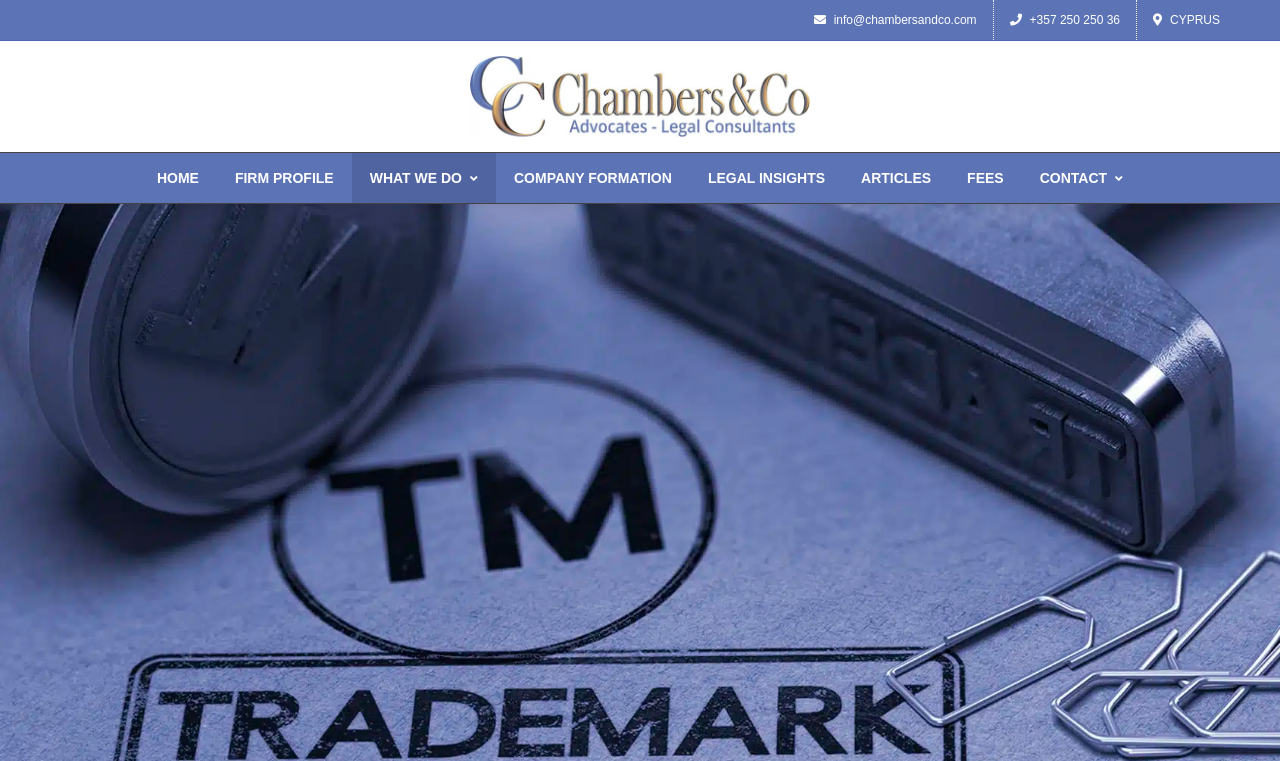Please extract the webpage's main title and generate its text content.

Trademark Registration in Cyprus